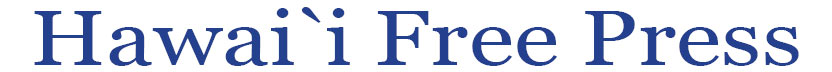What type of tone does the logo reflect?
Kindly offer a comprehensive and detailed response to the question.

The caption states that the logo 'reflects a professional and journalistic tone', indicating that the publication aims to convey a sense of credibility and authority in its reporting and coverage of news and events in Hawaii.